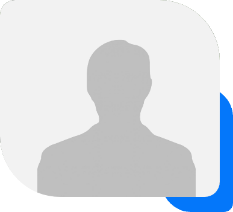How long has Christine Conlon been part of Dr. Cohen's practice?
Based on the image, give a one-word or short phrase answer.

Since 1988